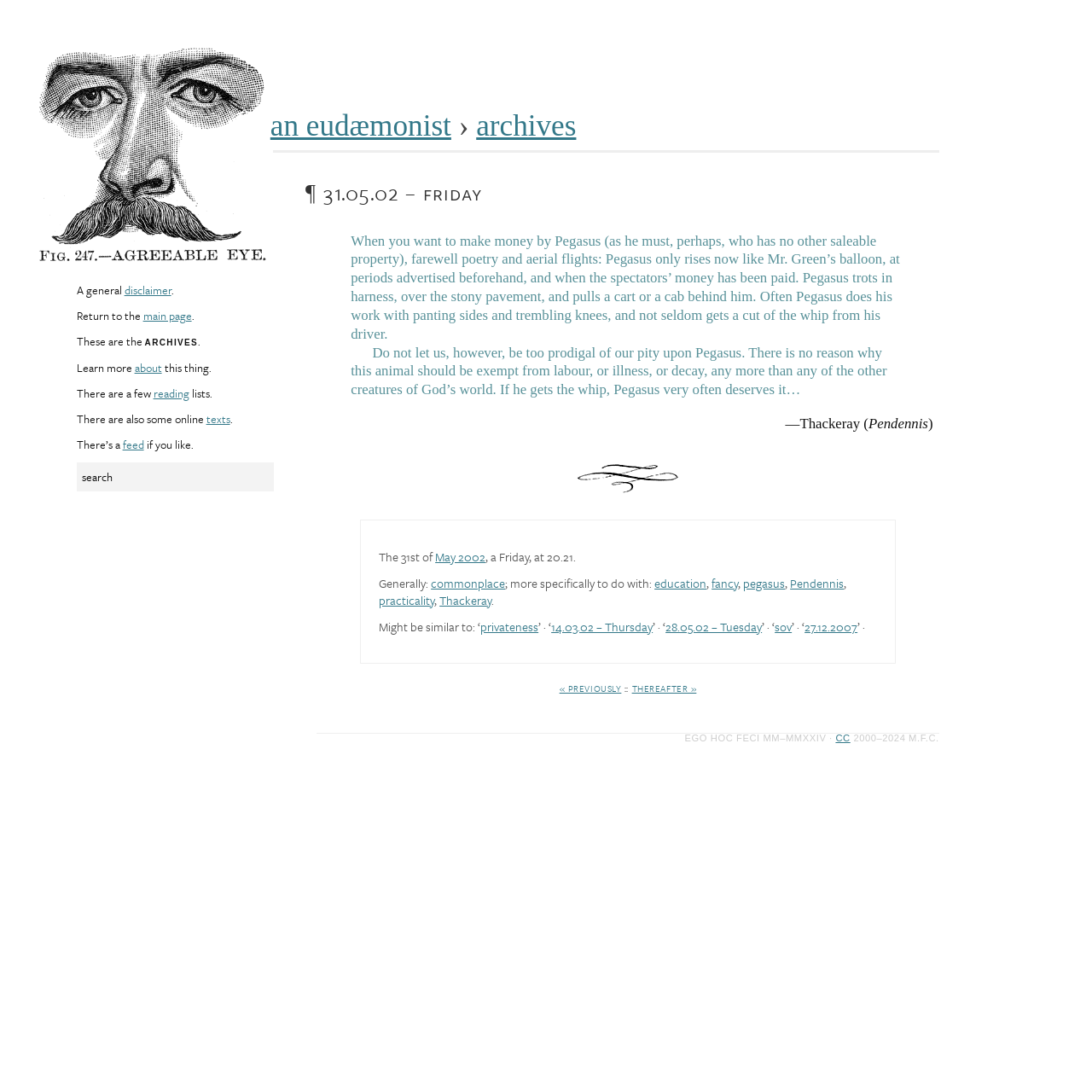What is the author of the quote?
Please respond to the question with a detailed and thorough explanation.

The author of the quote can be found at the end of the blockquote, where it says '—Thackeray (Pendennis)', which suggests that the quote is from Thackeray's work 'Pendennis'.